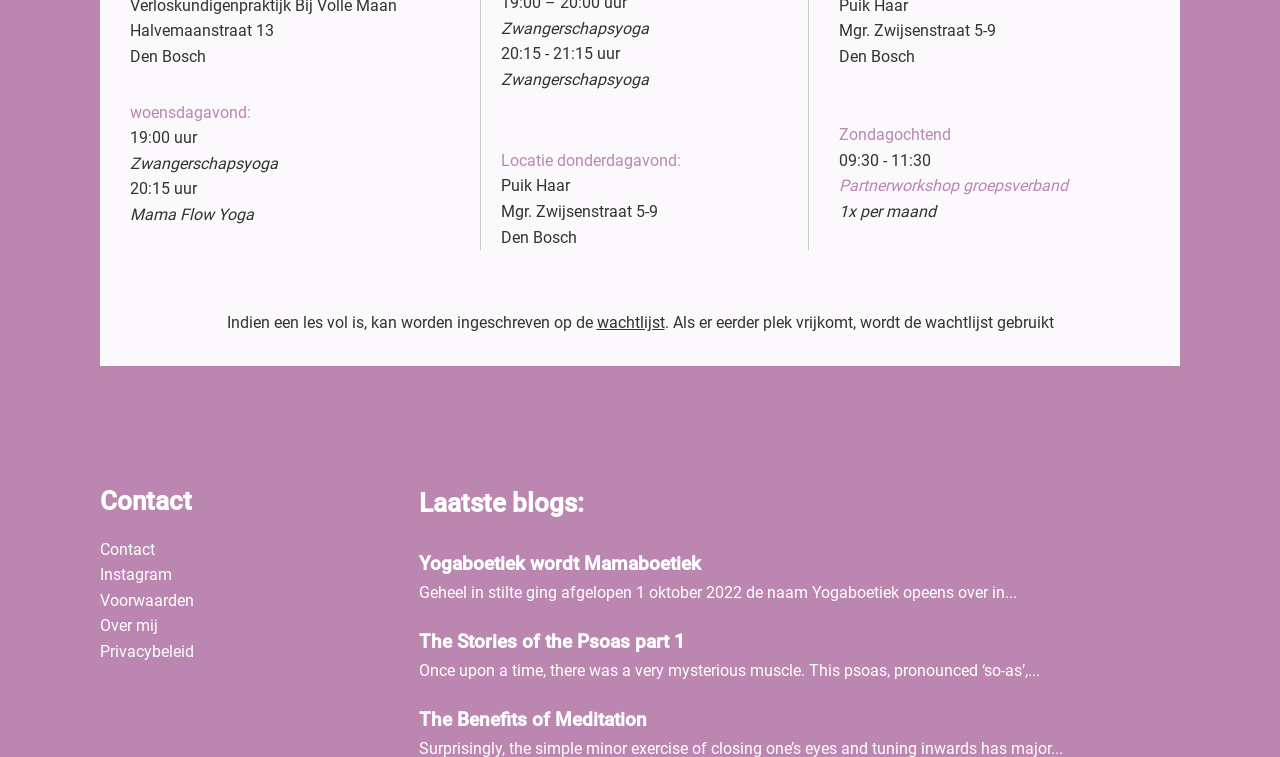Provide the bounding box coordinates of the UI element this sentence describes: "Yogaboetiek wordt Mamaboetiek".

[0.328, 0.729, 0.548, 0.759]